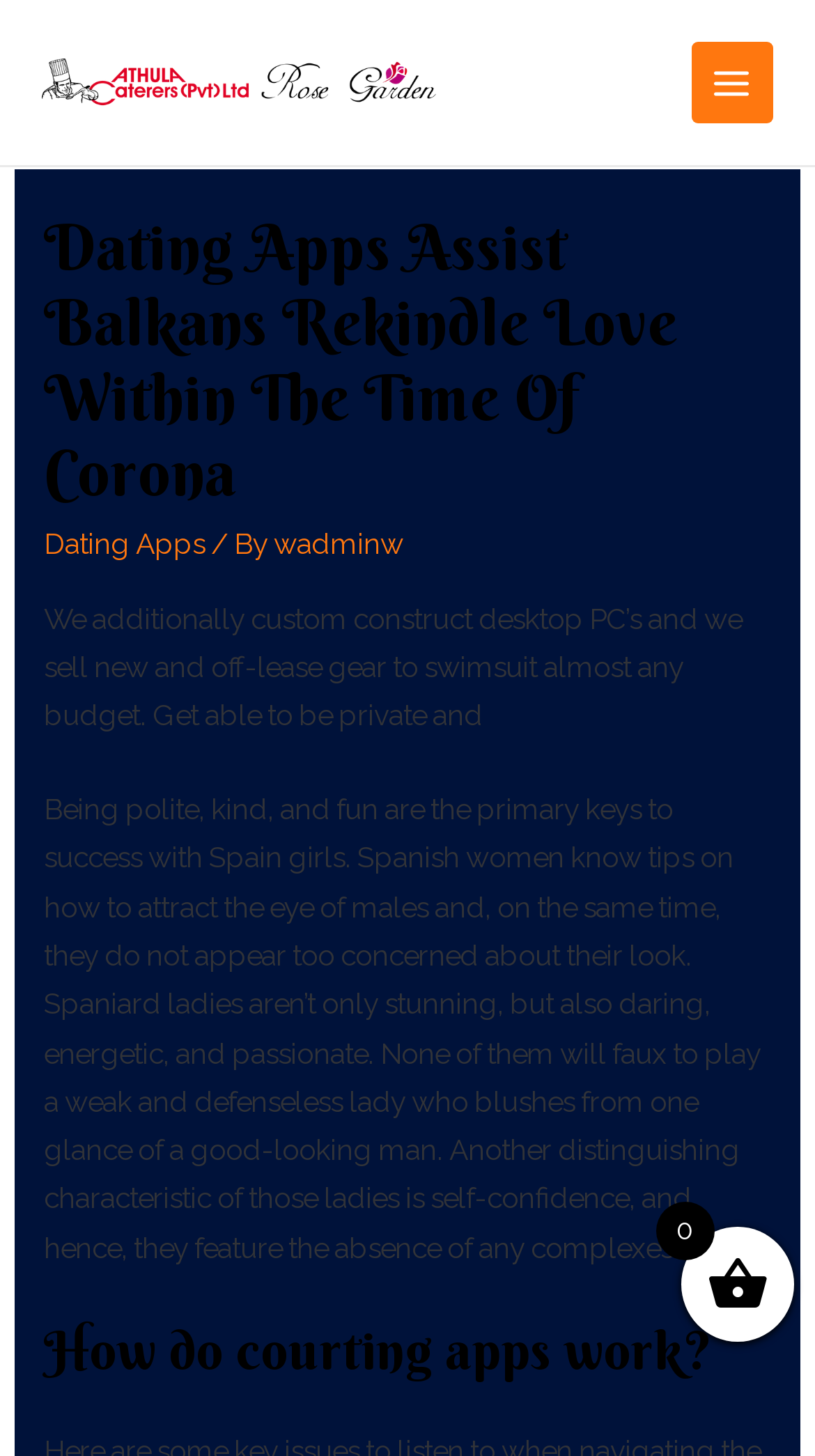What is the topic of the last section of the webpage?
Please provide a single word or phrase as your answer based on the screenshot.

How do dating apps work?